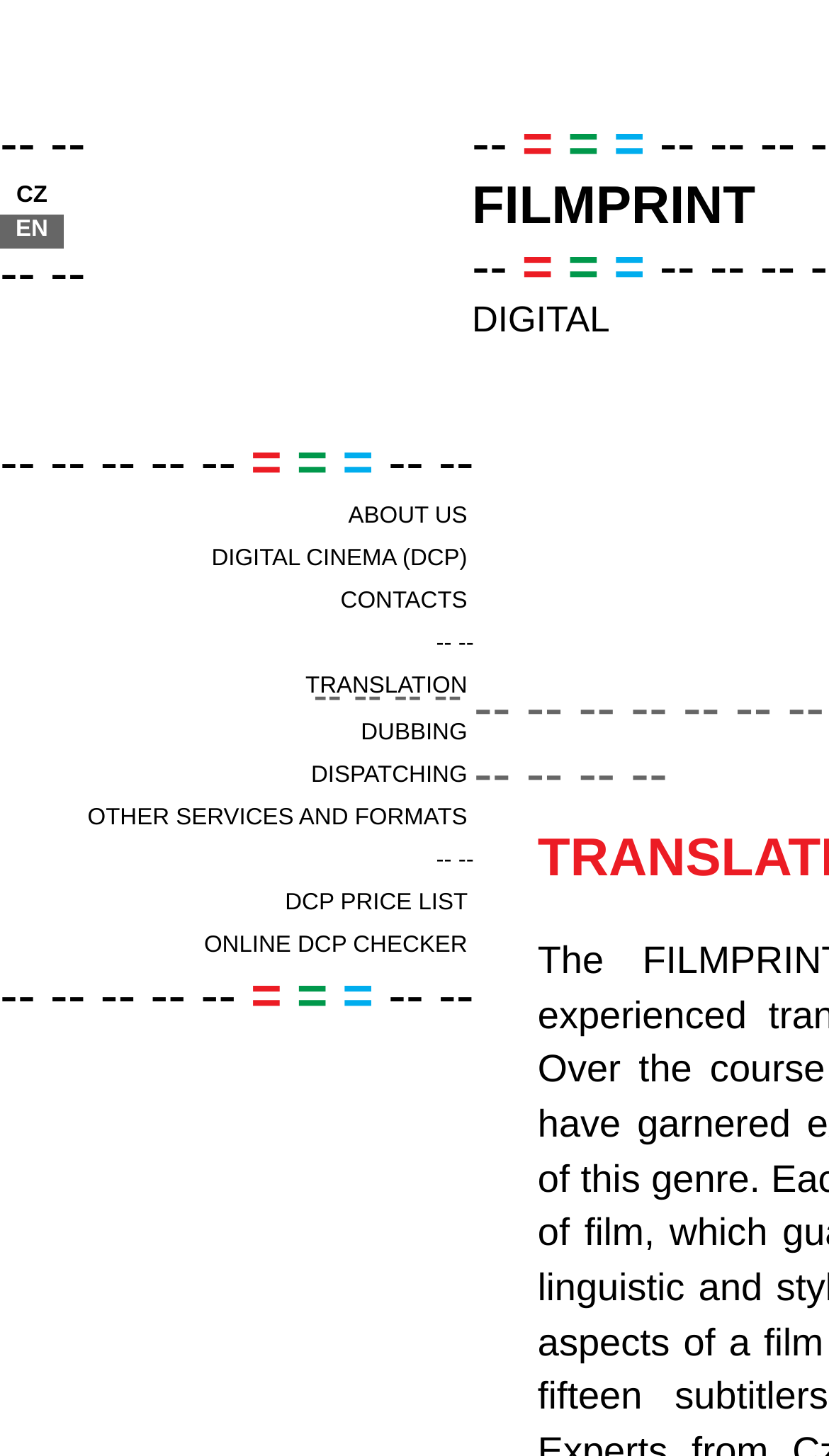Please specify the bounding box coordinates of the region to click in order to perform the following instruction: "Go to FILMPRINT page".

[0.569, 0.121, 0.911, 0.162]